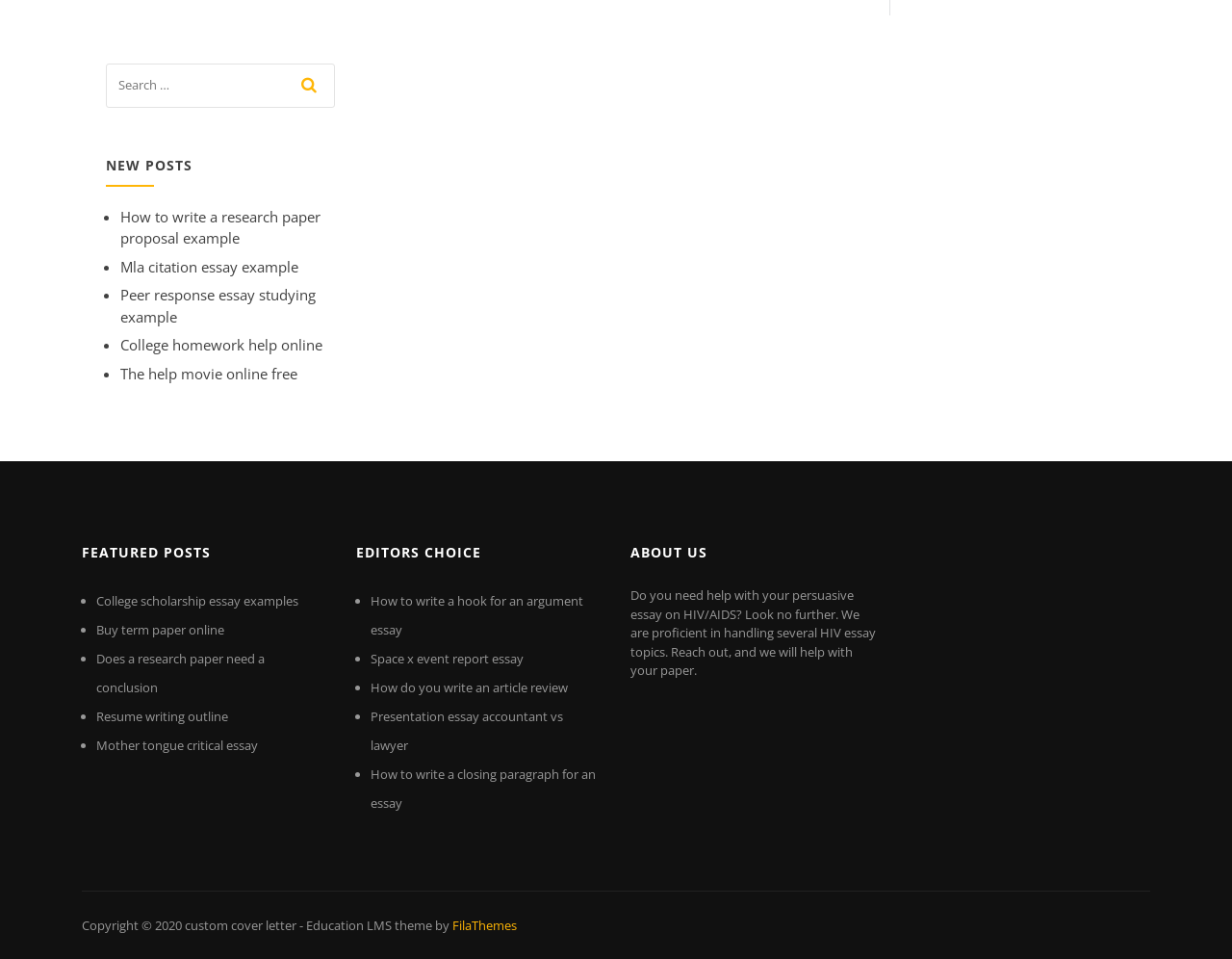What is the category of the links listed under 'EDITORS CHOICE'?
Provide a fully detailed and comprehensive answer to the question.

The links listed under 'EDITORS CHOICE' have titles such as 'How to write a hook for an argument essay', 'Space x event report essay', and 'How do you write an article review'. This suggests that the category of the links listed under 'EDITORS CHOICE' is related to essay writing and review.